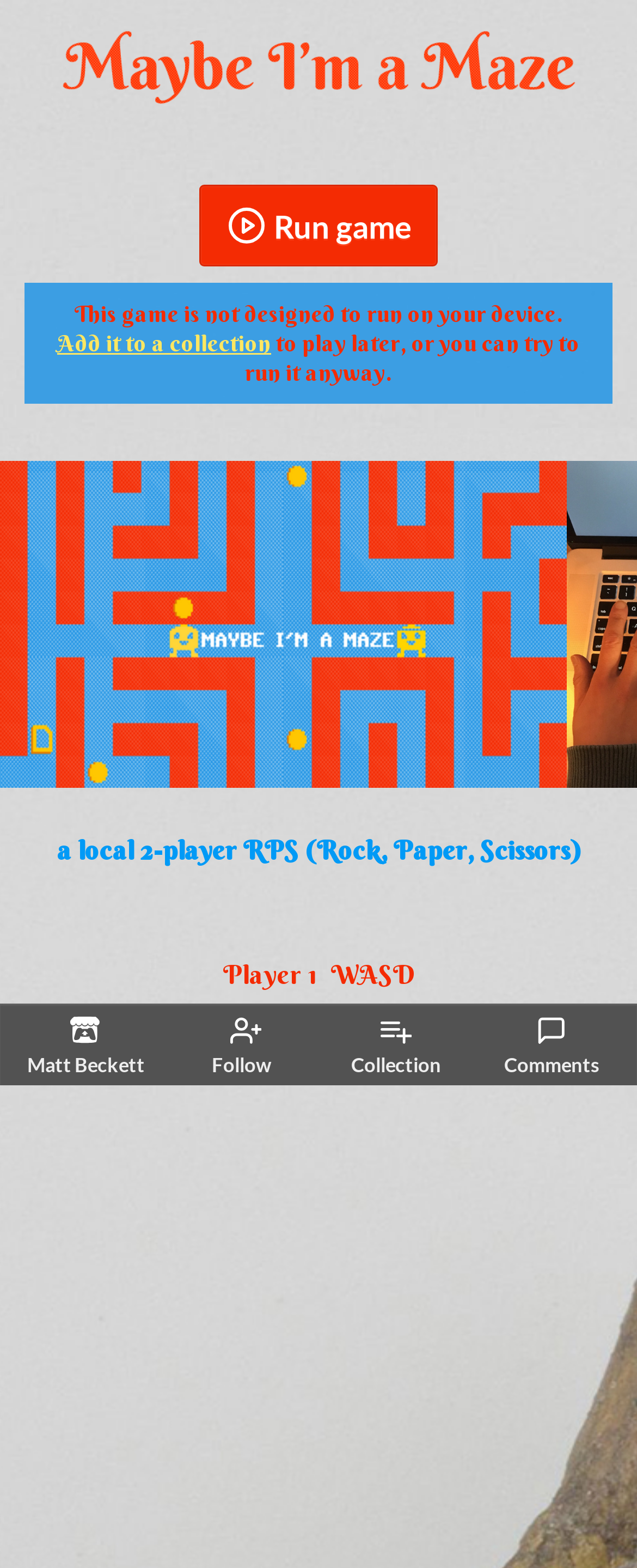Provide a one-word or one-phrase answer to the question:
Why is the game not designed to run on this device?

No reason given